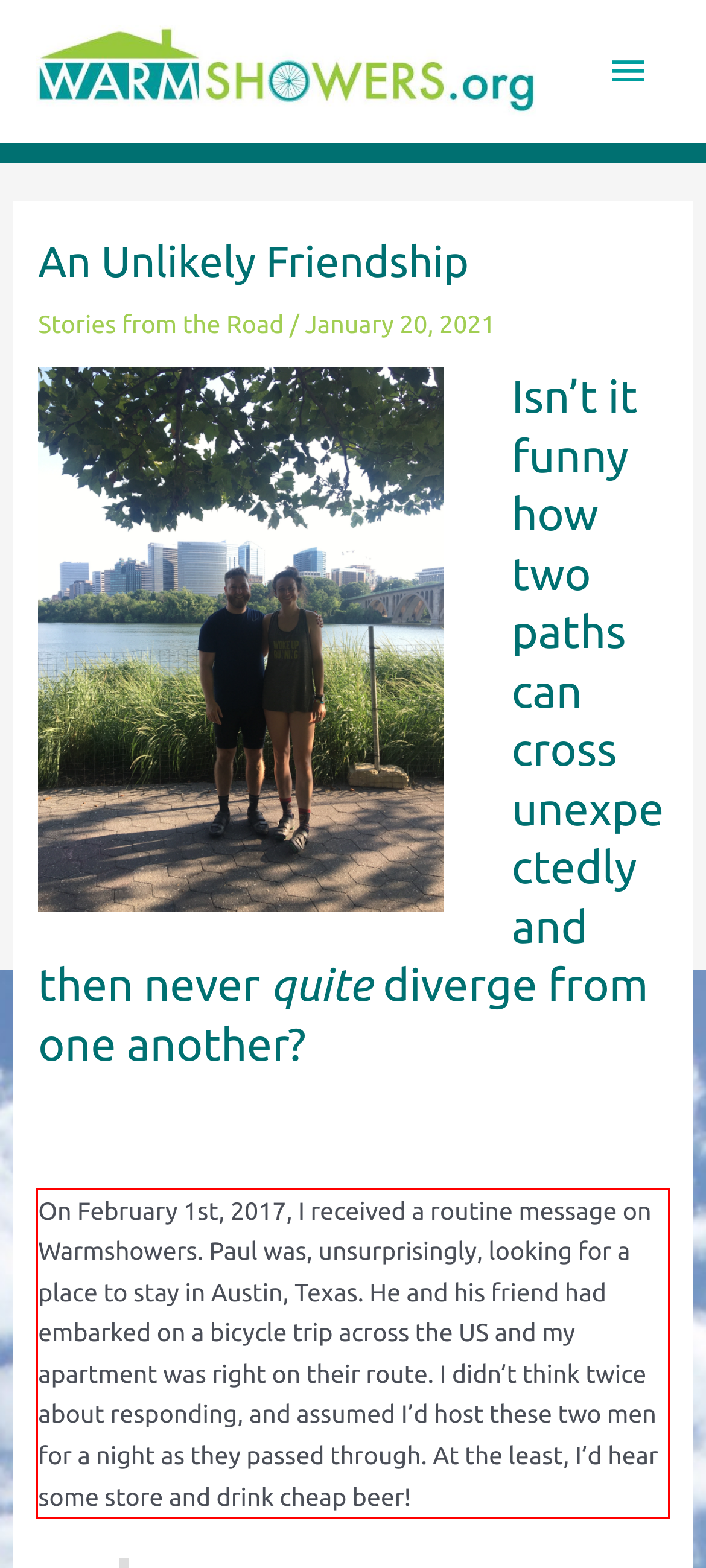Please identify and extract the text from the UI element that is surrounded by a red bounding box in the provided webpage screenshot.

On February 1st, 2017, I received a routine message on Warmshowers. Paul was, unsurprisingly, looking for a place to stay in Austin, Texas. He and his friend had embarked on a bicycle trip across the US and my apartment was right on their route. I didn’t think twice about responding, and assumed I’d host these two men for a night as they passed through. At the least, I’d hear some store and drink cheap beer!